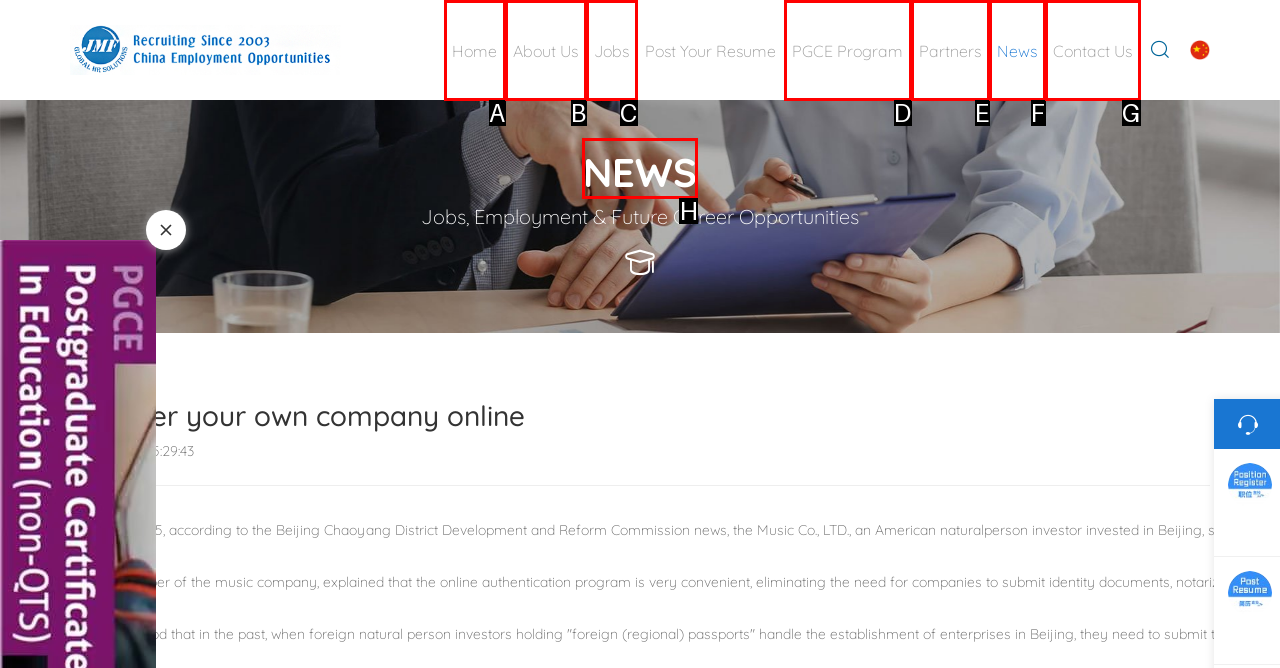Show which HTML element I need to click to perform this task: View the NEWS section Answer with the letter of the correct choice.

H